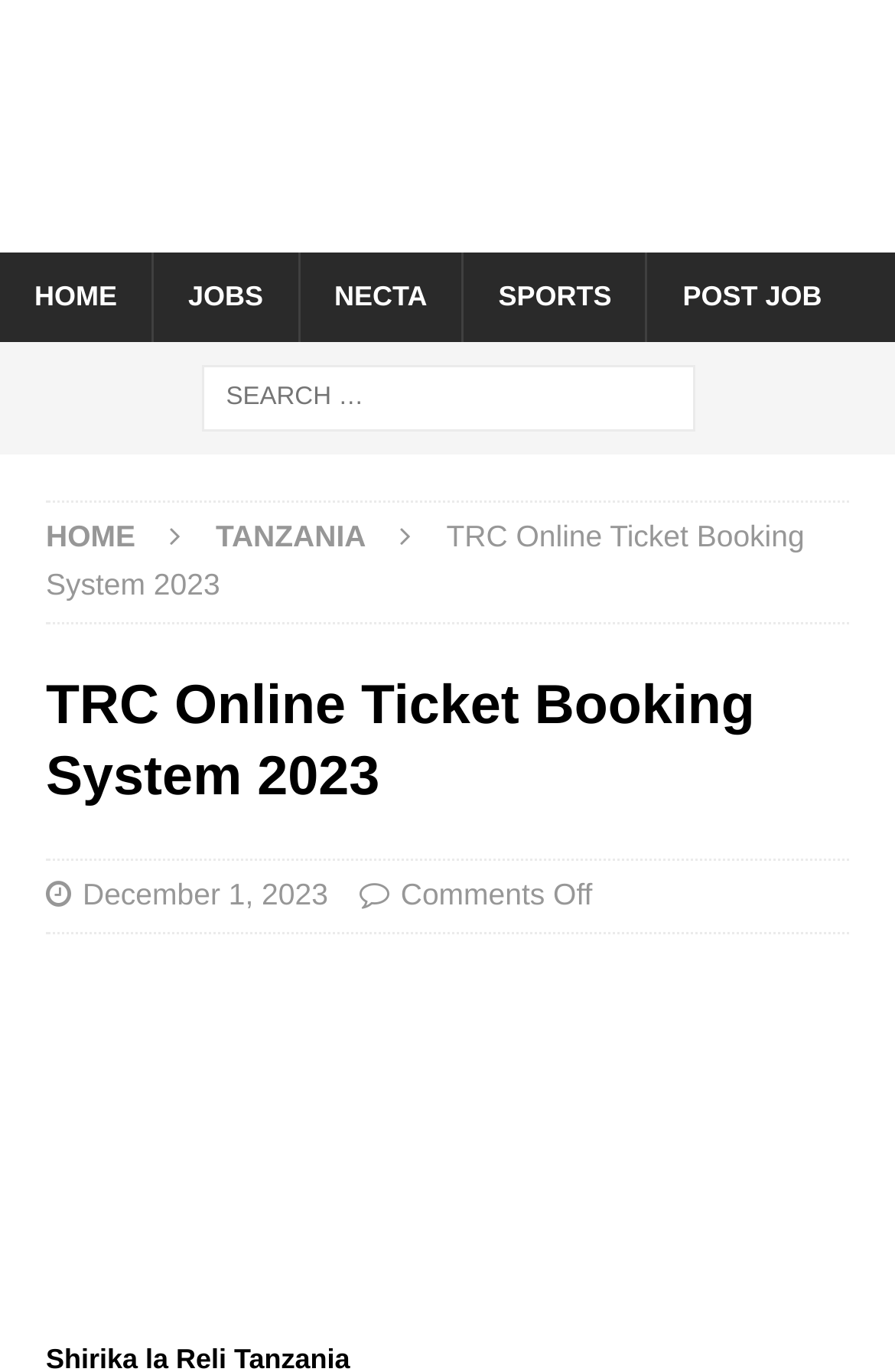Determine the bounding box coordinates for the area that needs to be clicked to fulfill this task: "check the current date". The coordinates must be given as four float numbers between 0 and 1, i.e., [left, top, right, bottom].

[0.092, 0.639, 0.367, 0.665]